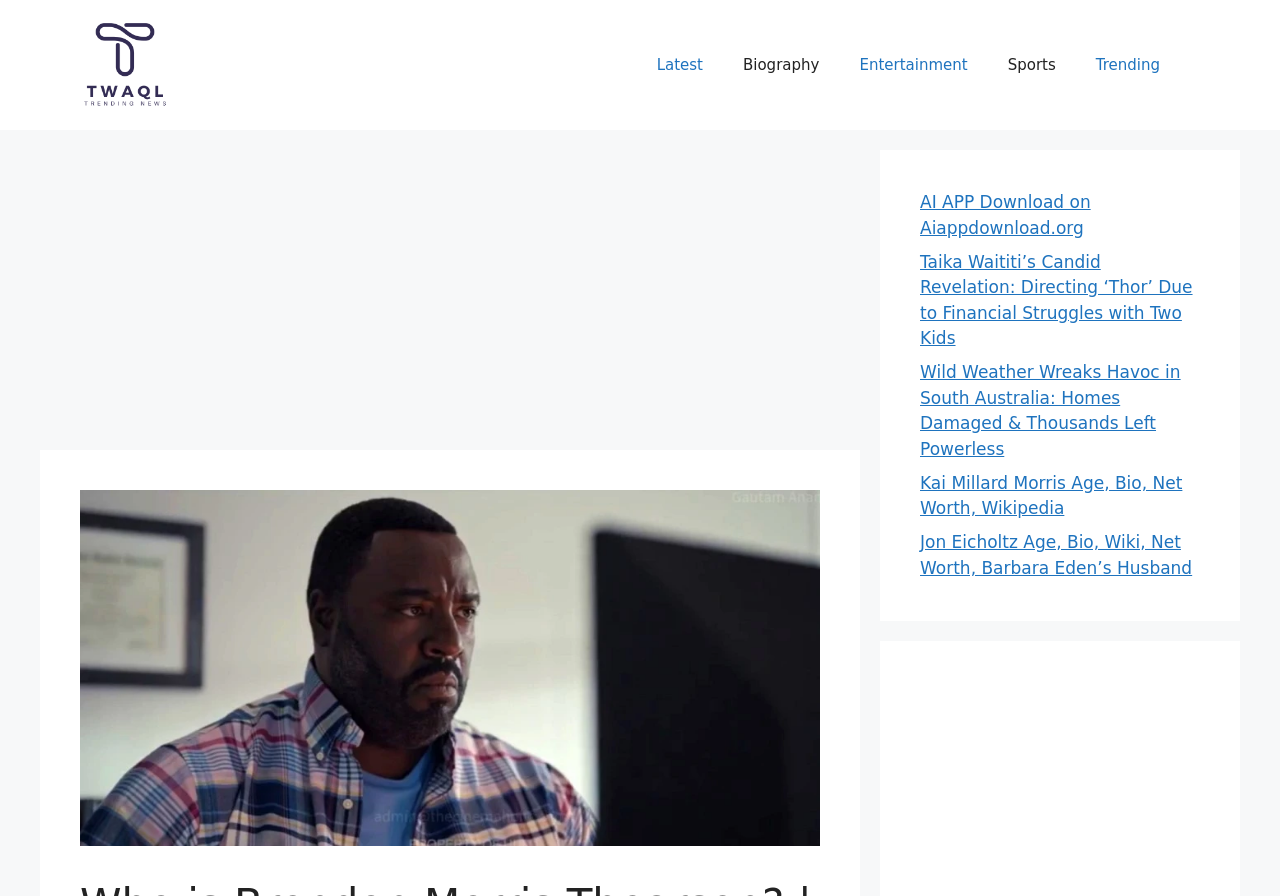What type of content is available on this website?
Deliver a detailed and extensive answer to the question.

By analyzing the navigation links, I can see that the website has categories such as 'Latest', 'Biography', 'Entertainment', 'Sports', and 'Trending'. This suggests that the website provides news and biography content.